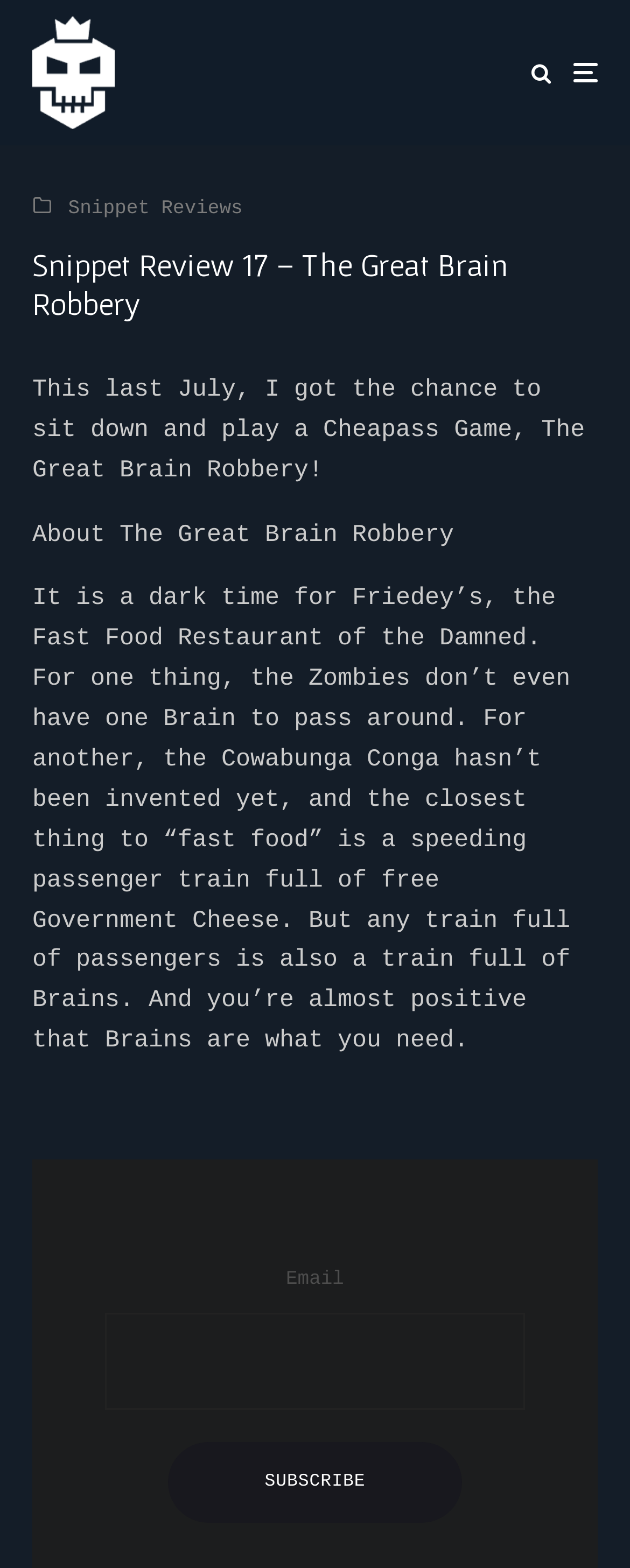Please determine the bounding box coordinates for the element with the description: "Snippet Reviews".

[0.108, 0.124, 0.385, 0.144]